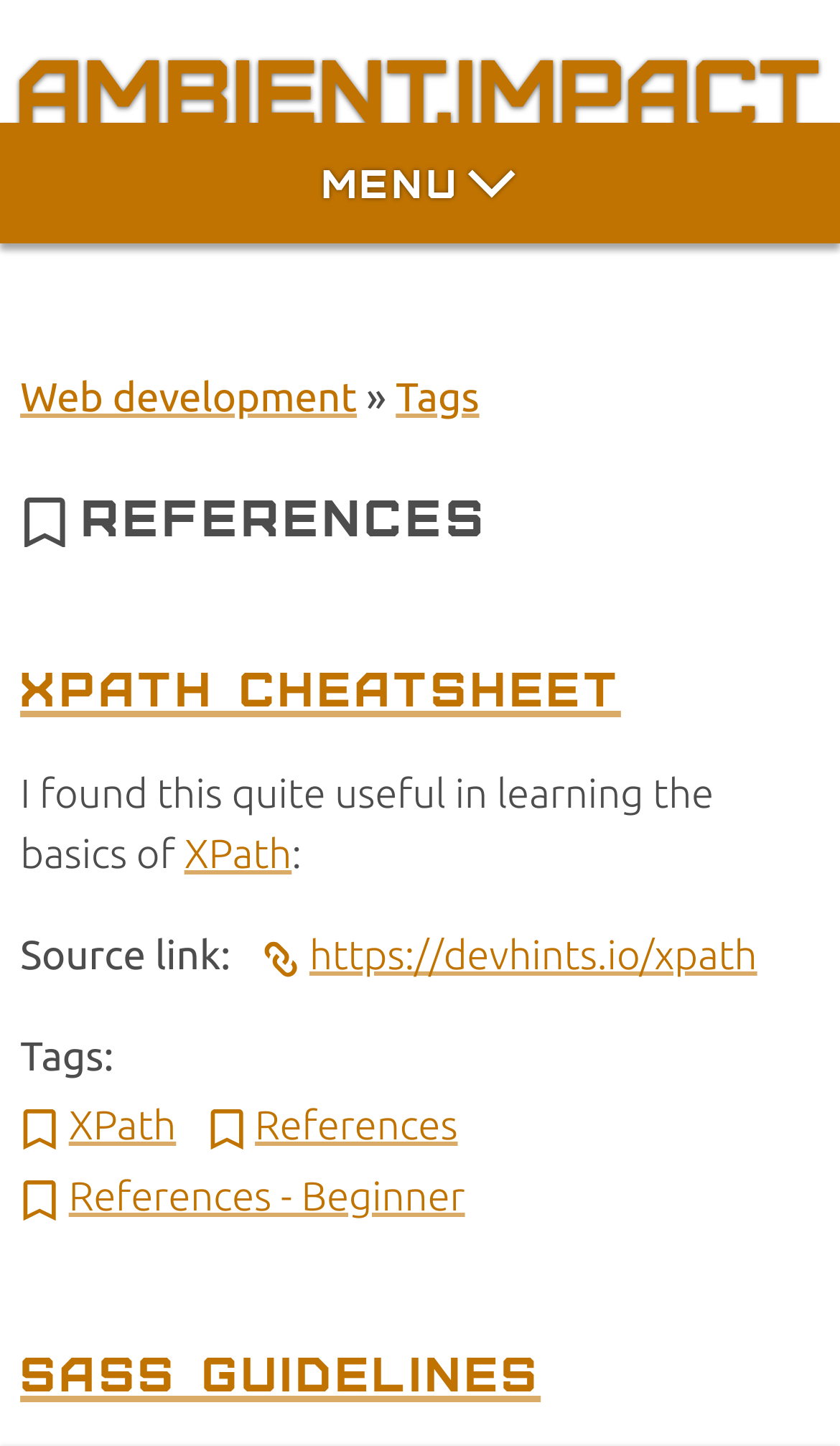Please provide a brief answer to the question using only one word or phrase: 
What is the source link for the XPath resource?

https://devhints.io/xpath